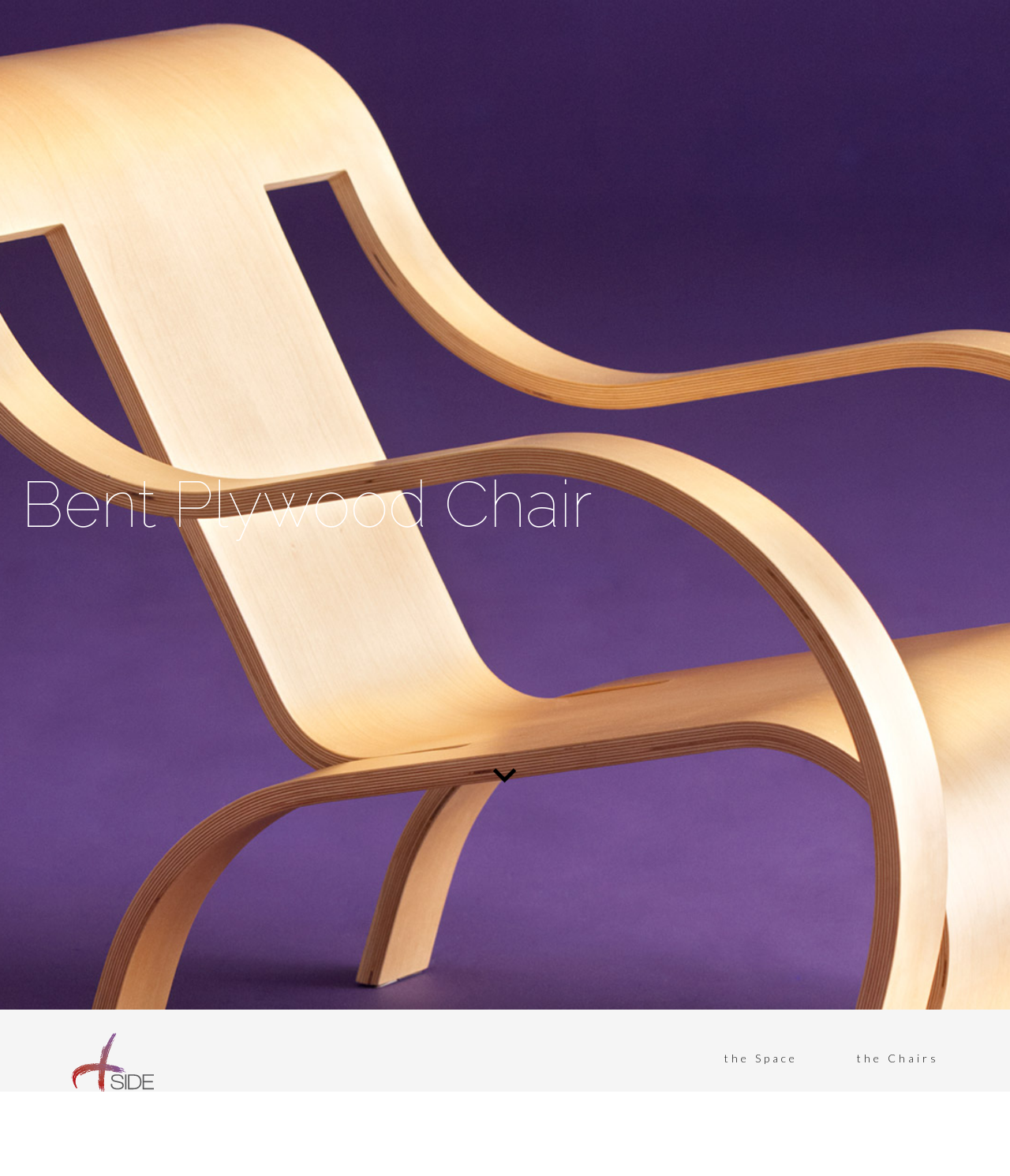What is the copyright year of the webpage?
Based on the visual, give a brief answer using one word or a short phrase.

2024